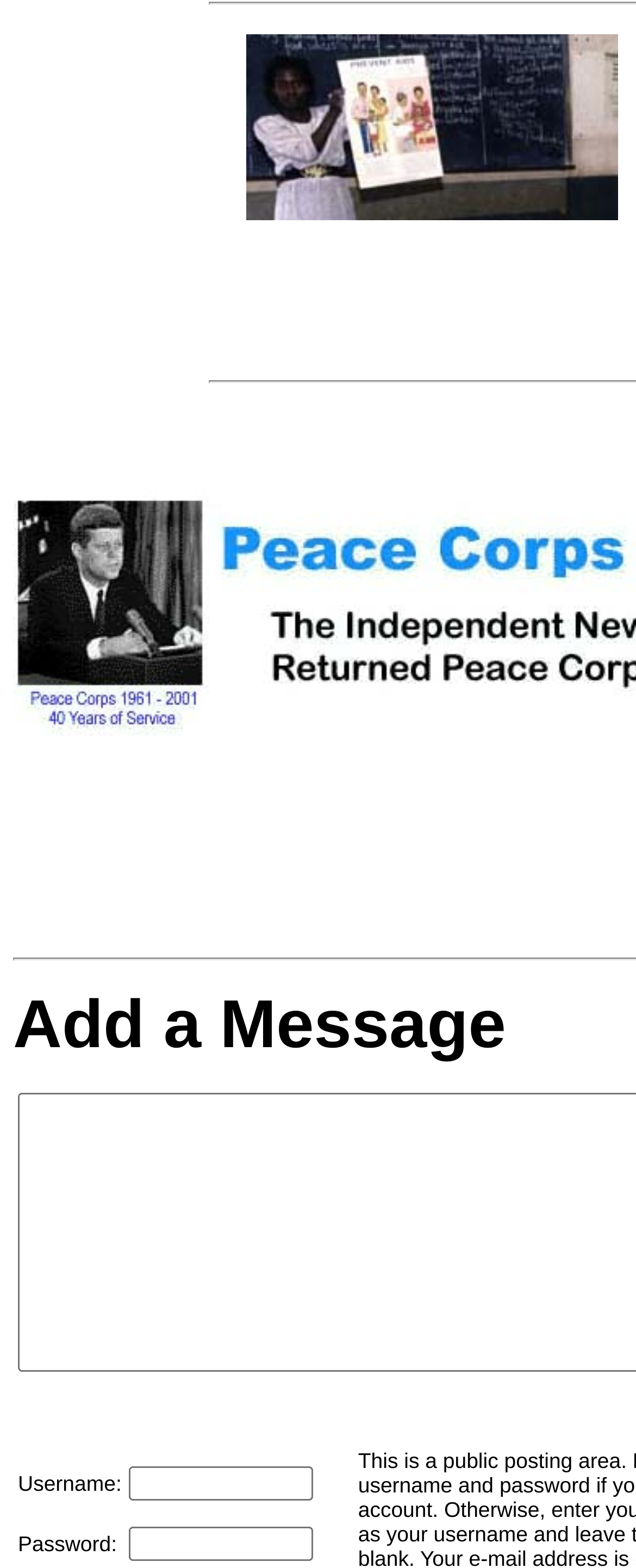Identify the bounding box for the element characterized by the following description: "name="username"".

[0.201, 0.935, 0.491, 0.957]